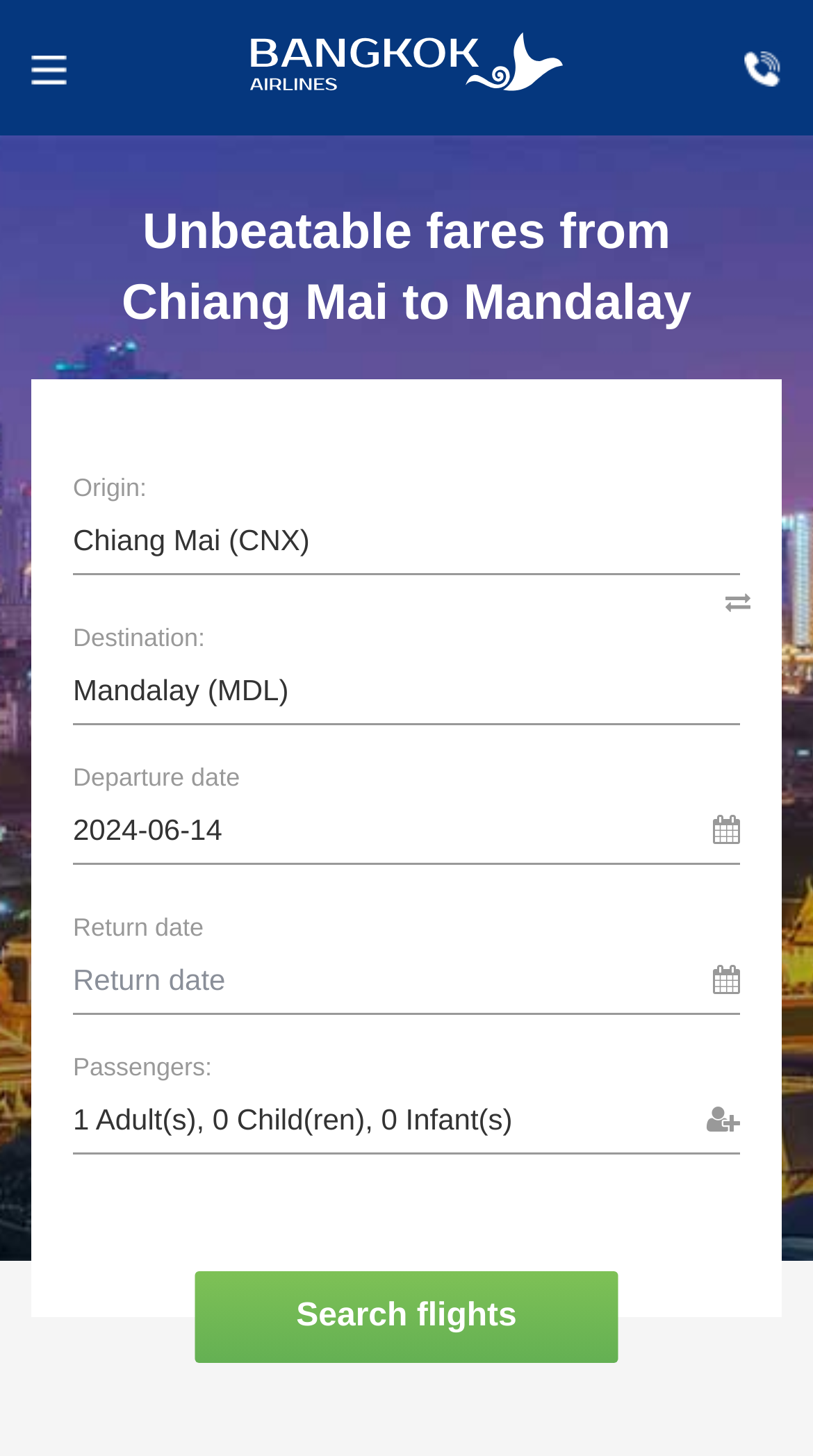What is the destination city?
Refer to the image and provide a concise answer in one word or phrase.

Mandalay